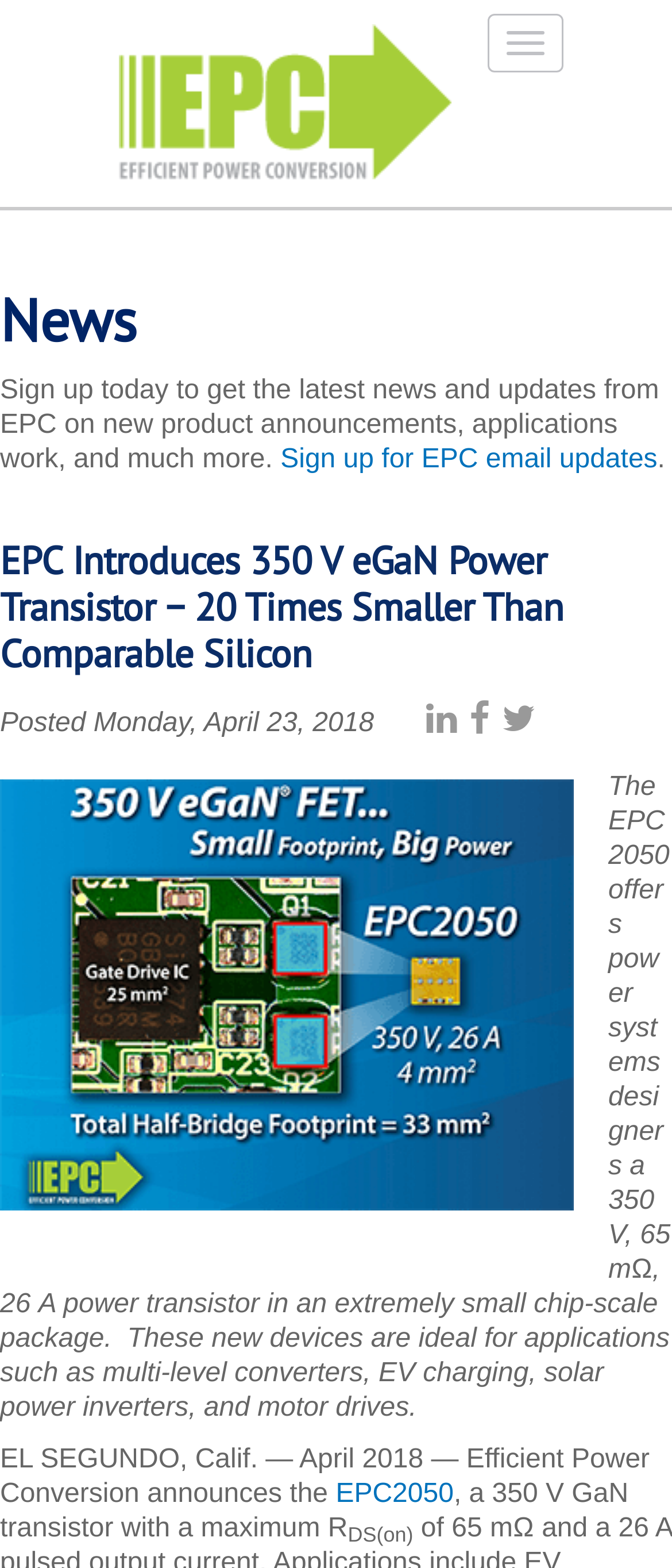Give a concise answer of one word or phrase to the question: 
What is the date mentioned in the webpage?

April 23, 2018